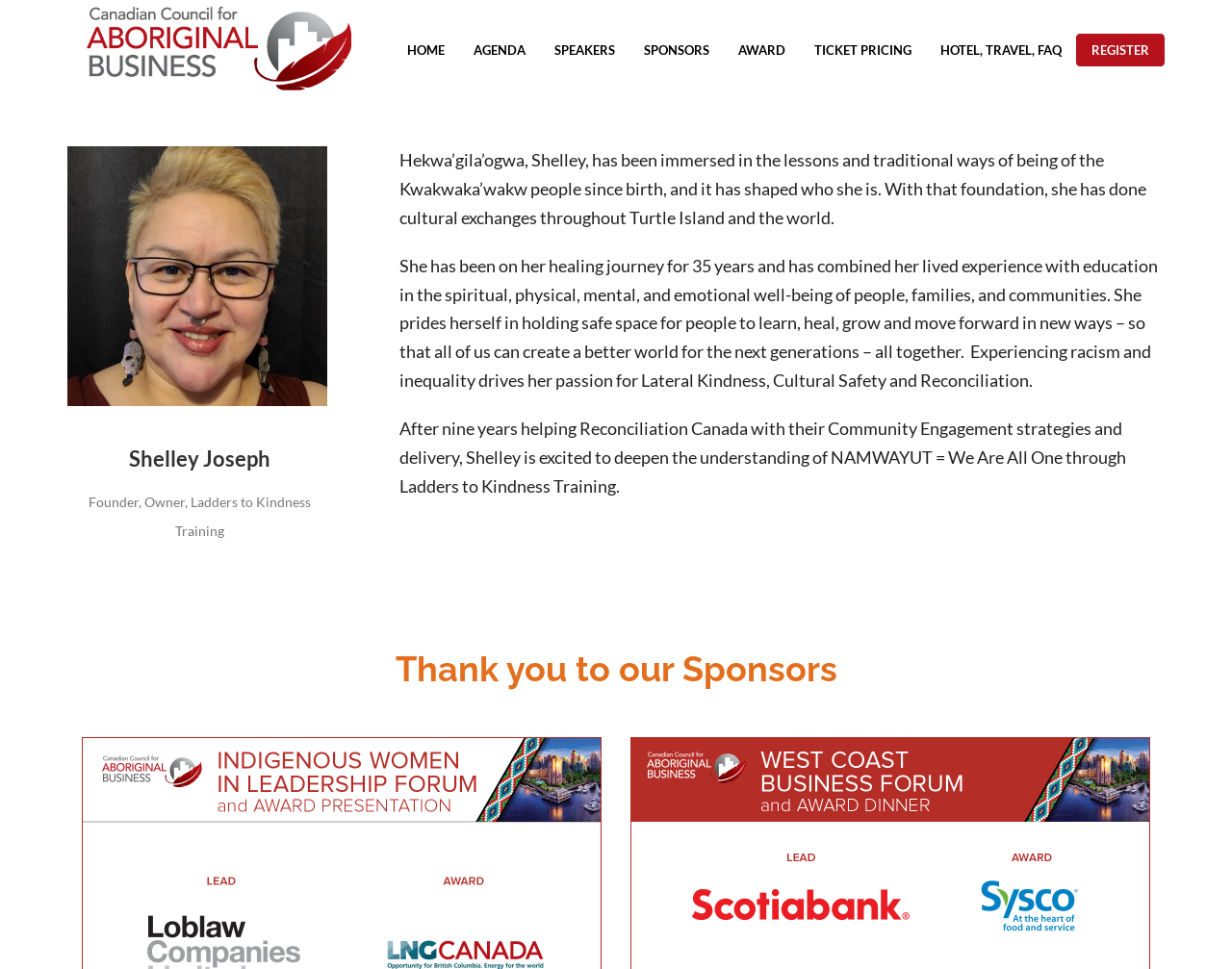Answer the question below in one word or phrase:
What is the organization Shelley helped for nine years?

Reconciliation Canada